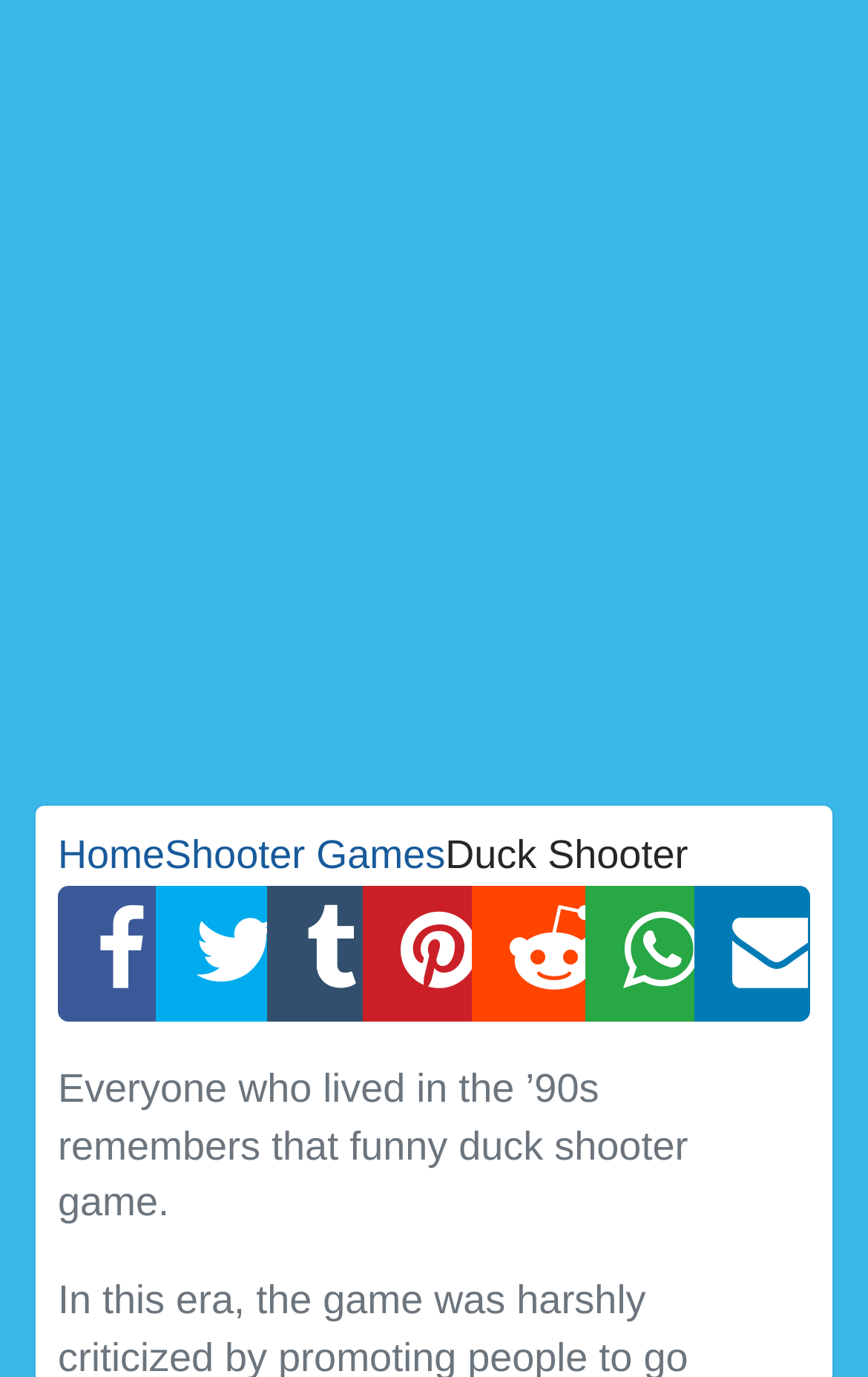Identify the bounding box coordinates of the area you need to click to perform the following instruction: "Play Sky Fight game".

[0.038, 0.002, 0.344, 0.195]